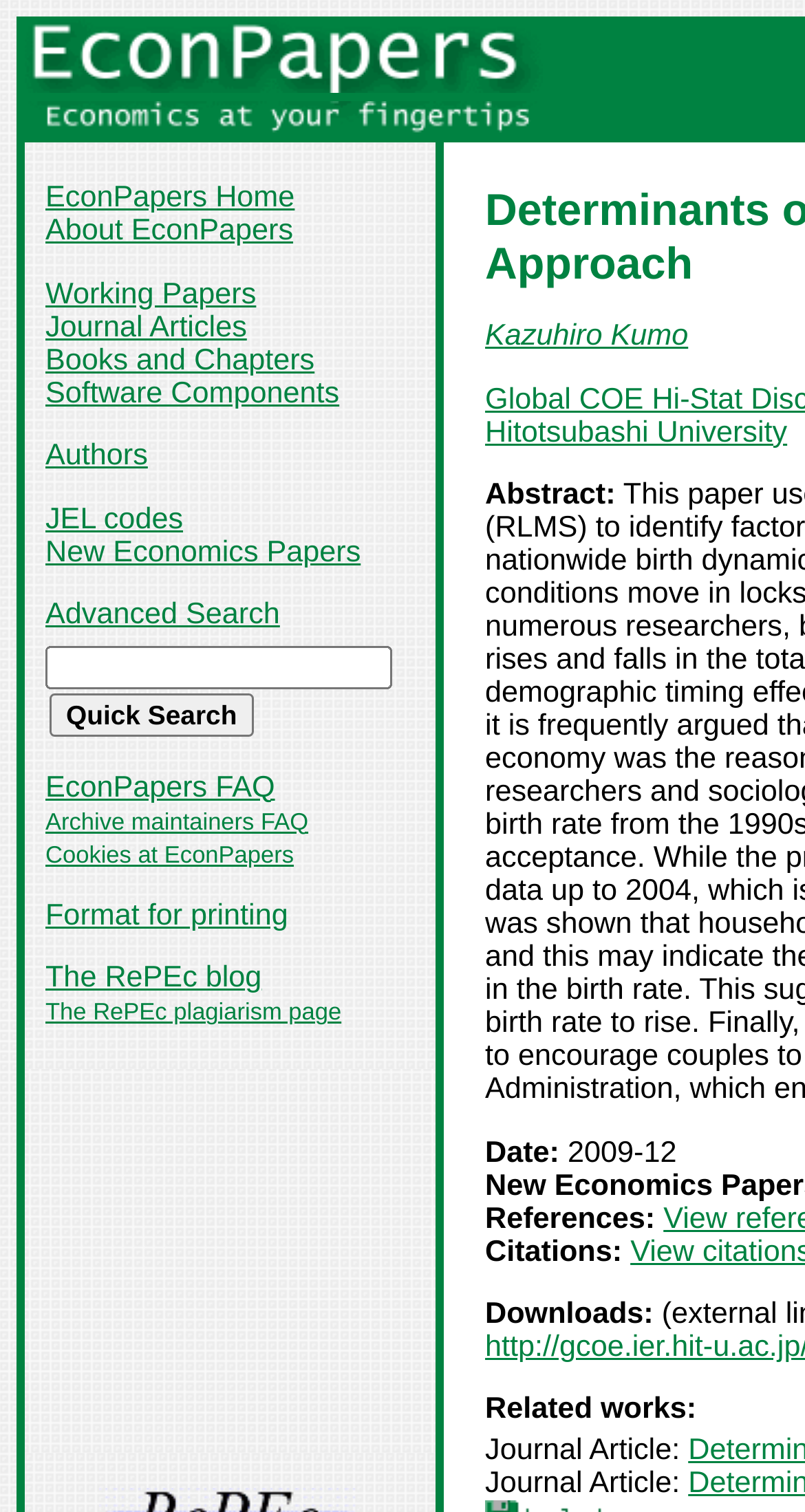Using the provided element description: "The RePEc plagiarism page", determine the bounding box coordinates of the corresponding UI element in the screenshot.

[0.056, 0.662, 0.424, 0.679]